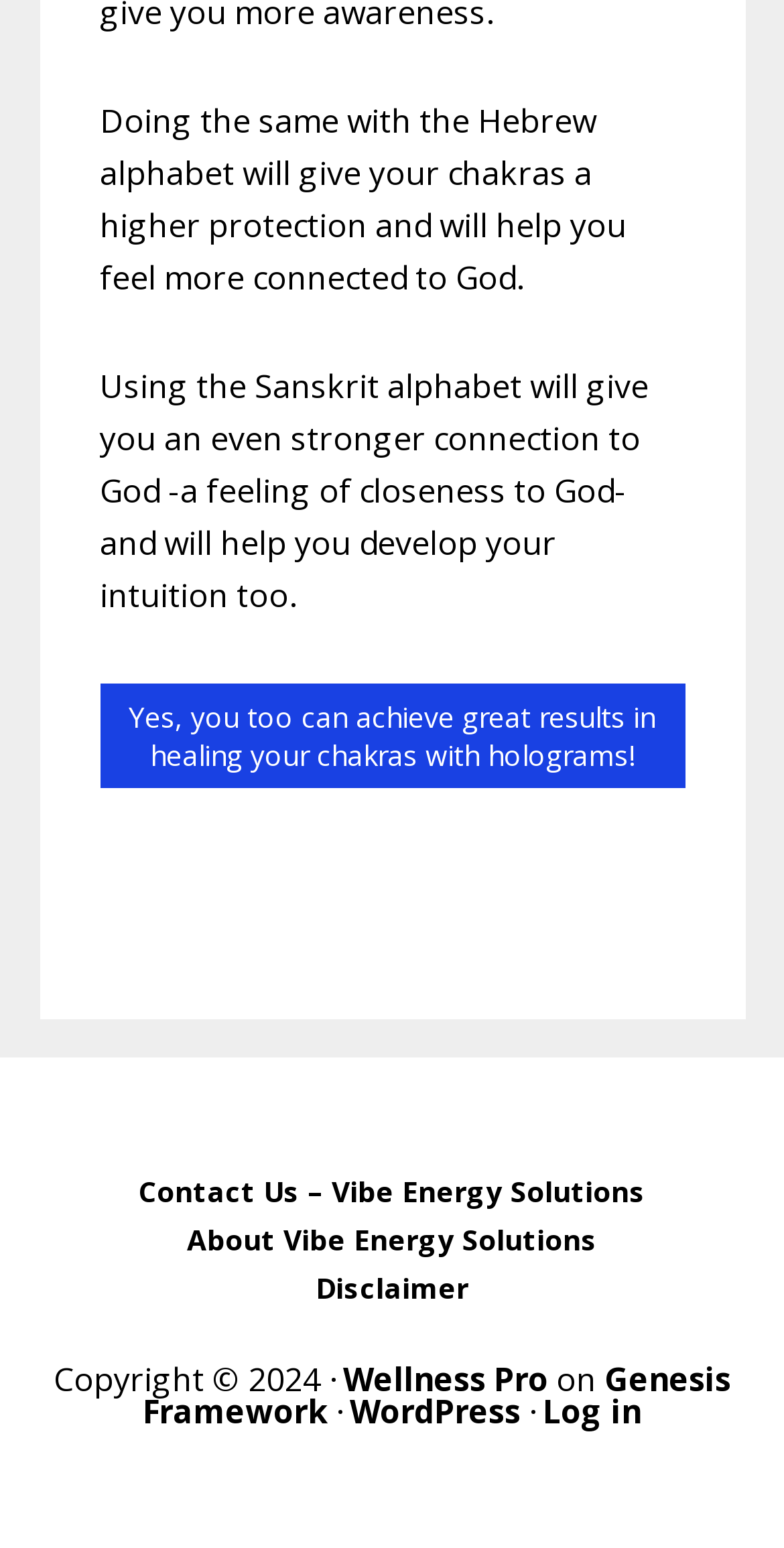Determine the bounding box coordinates of the region I should click to achieve the following instruction: "Click on the link to learn about healing chakras with holograms". Ensure the bounding box coordinates are four float numbers between 0 and 1, i.e., [left, top, right, bottom].

[0.127, 0.442, 0.873, 0.509]